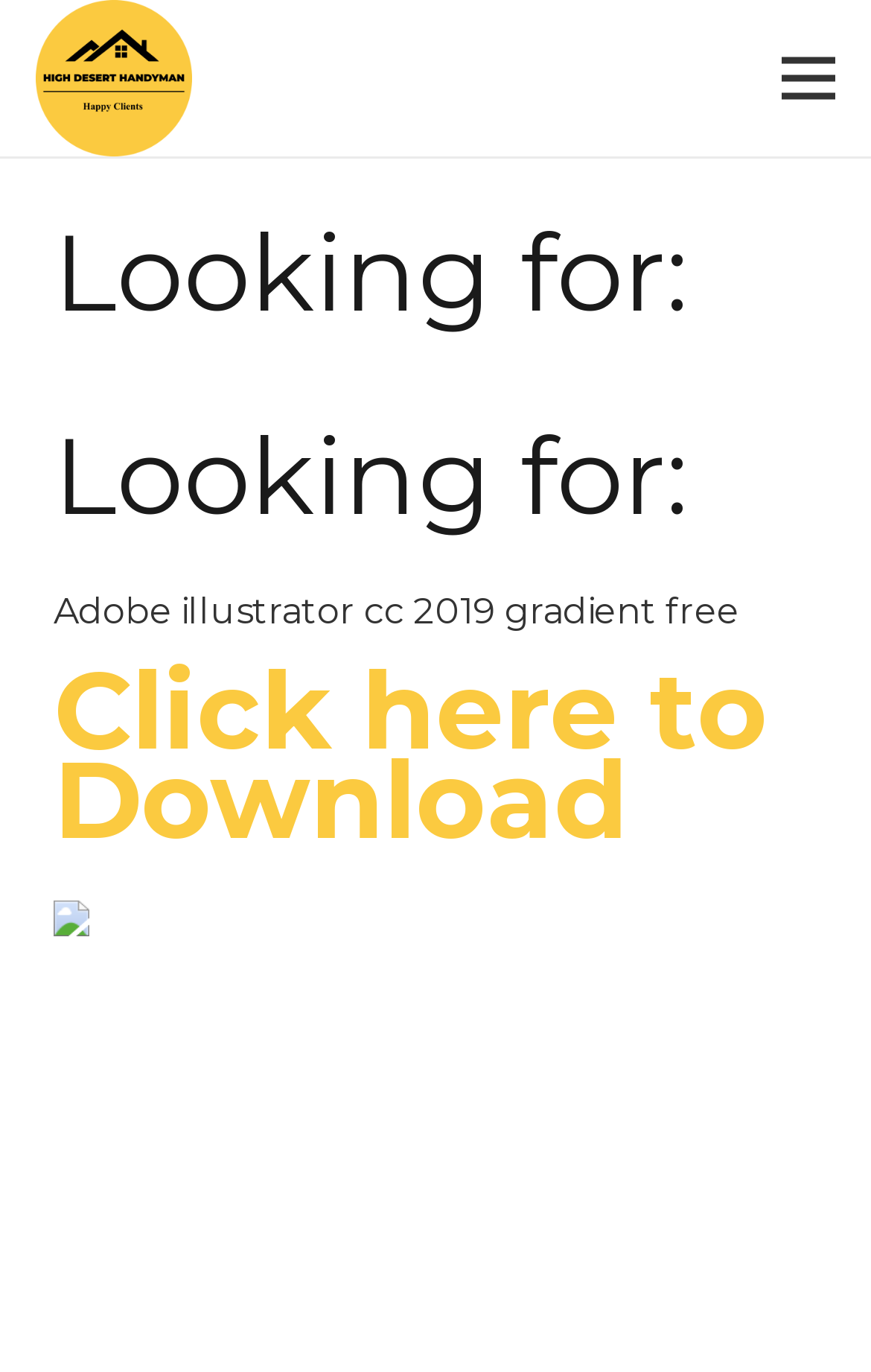Please provide the bounding box coordinates for the UI element as described: "aria-label="Menu"". The coordinates must be four floats between 0 and 1, represented as [left, top, right, bottom].

[0.865, 0.016, 0.992, 0.098]